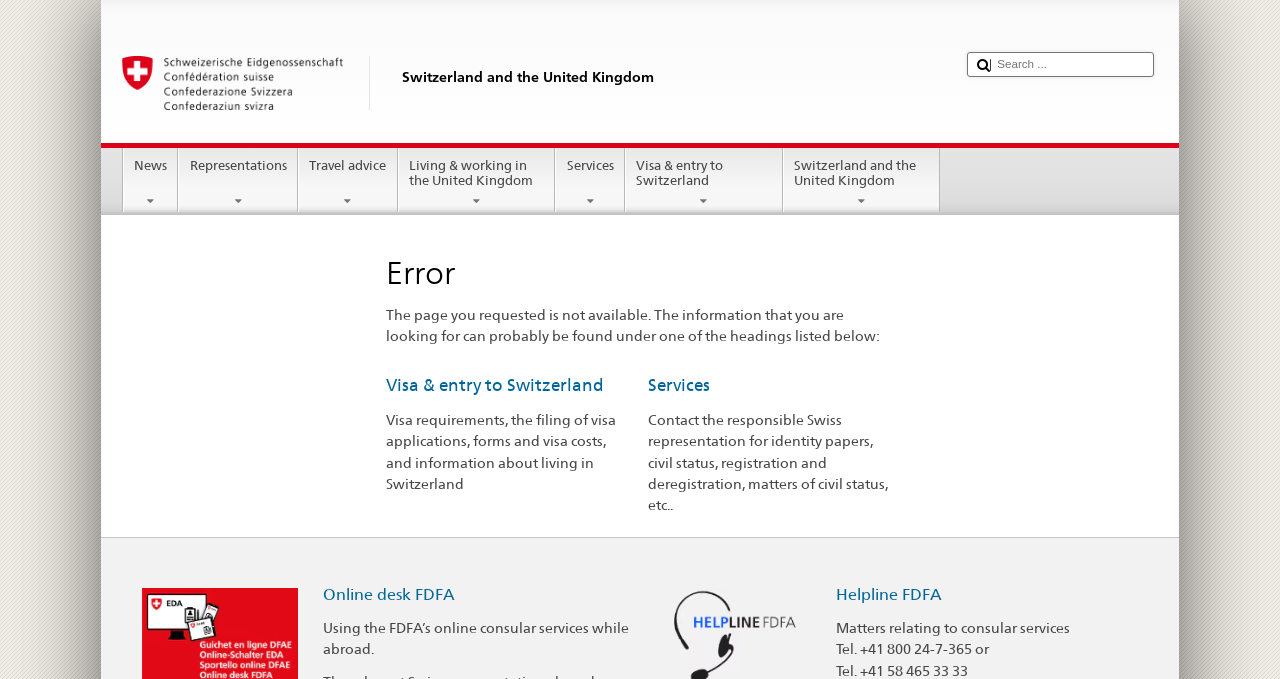Could you find the bounding box coordinates of the clickable area to complete this instruction: "Contact Helpline FDFA"?

[0.653, 0.861, 0.736, 0.889]